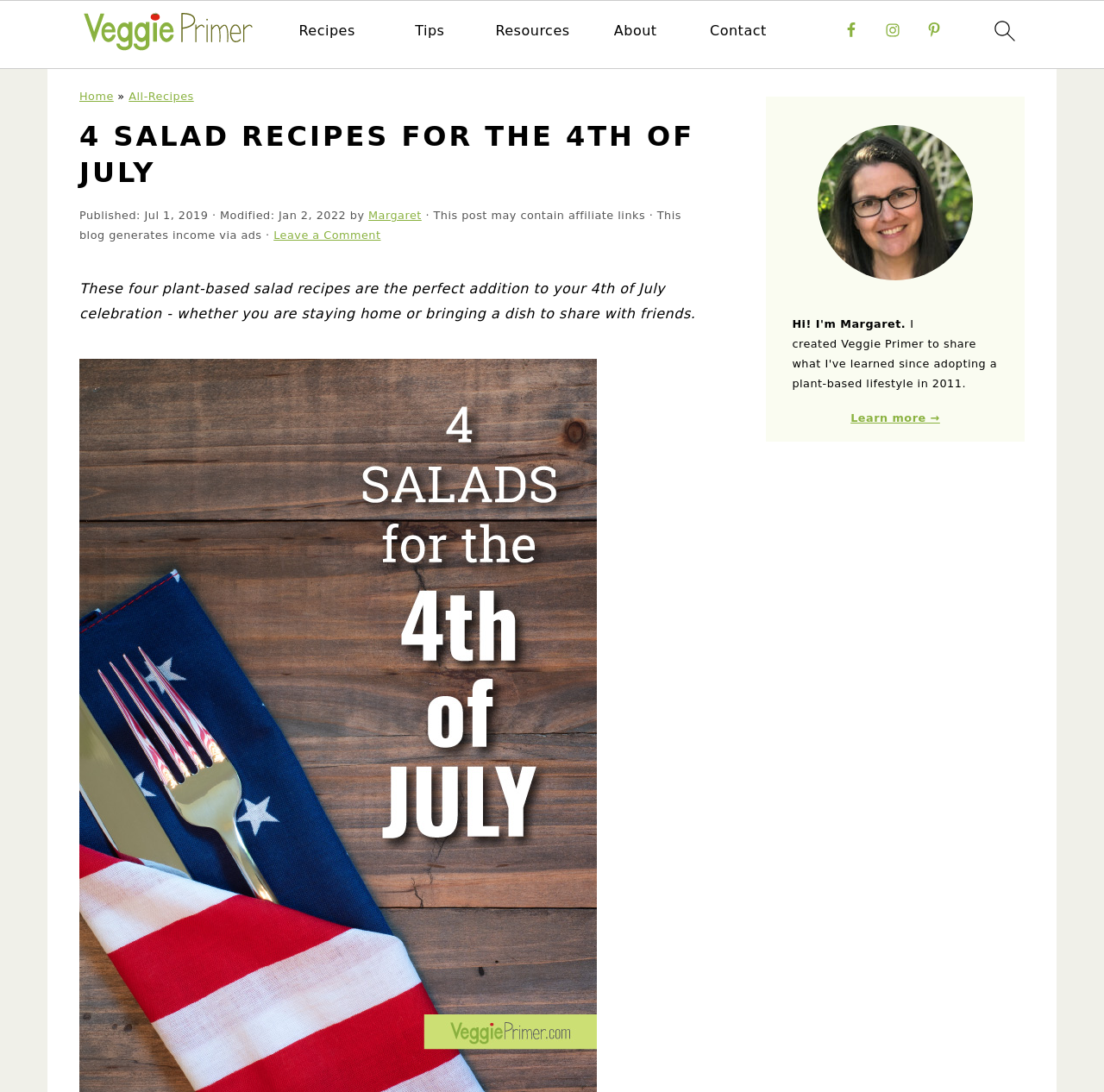Pinpoint the bounding box coordinates of the element you need to click to execute the following instruction: "learn more about the author". The bounding box should be represented by four float numbers between 0 and 1, in the format [left, top, right, bottom].

[0.77, 0.377, 0.851, 0.389]